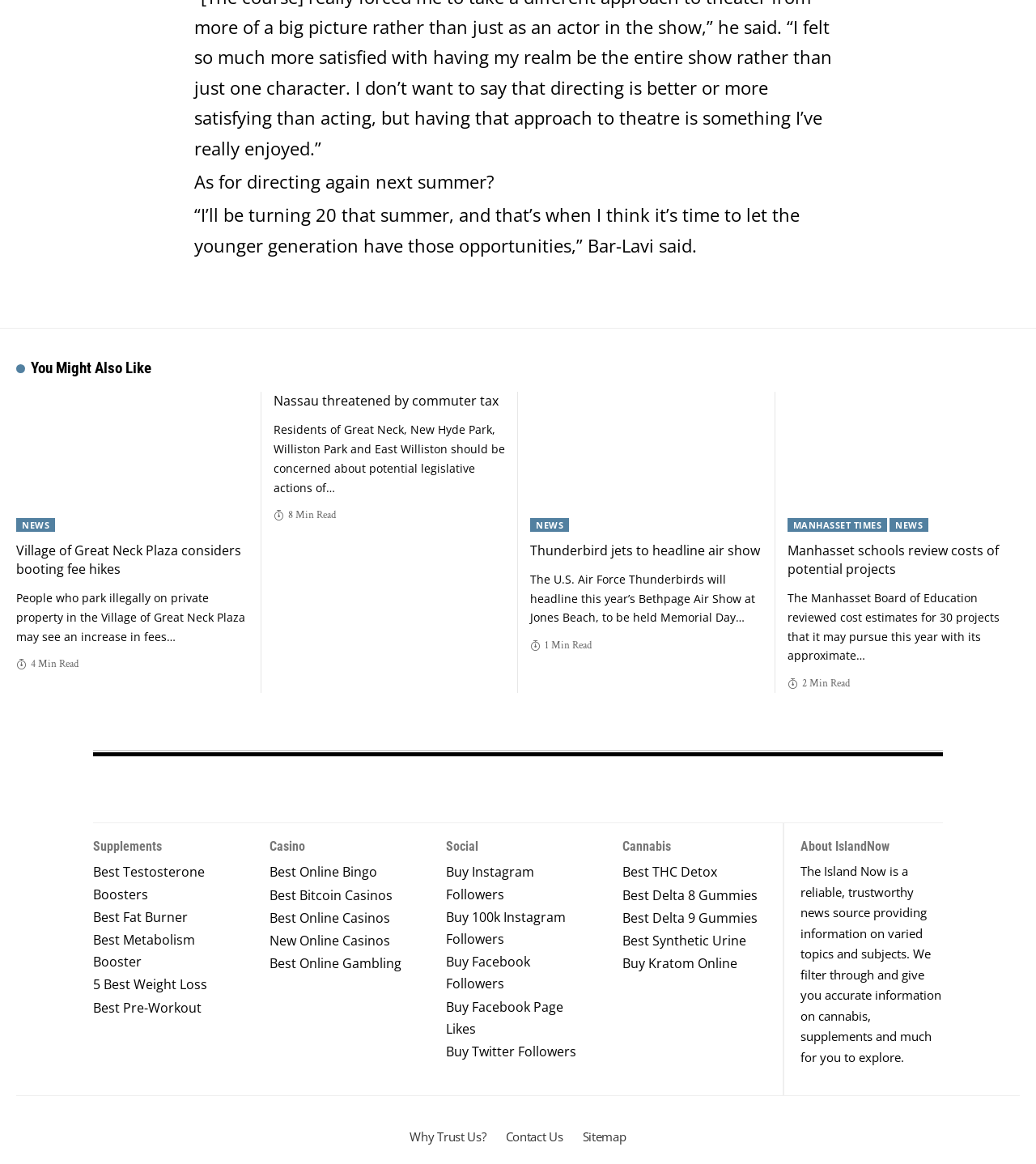Answer in one word or a short phrase: 
How many projects did the Manhasset Board of Education review?

30